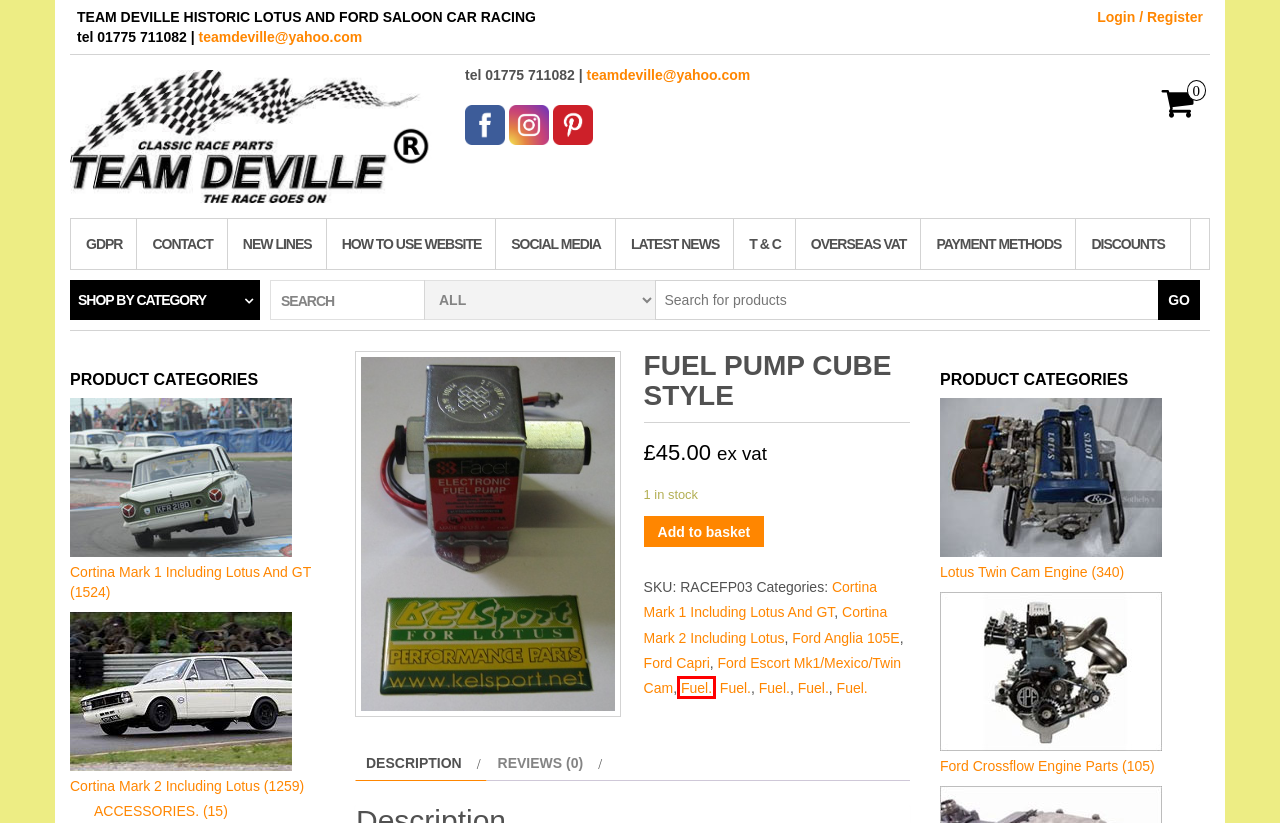Given a webpage screenshot with a UI element marked by a red bounding box, choose the description that best corresponds to the new webpage that will appear after clicking the element. The candidates are:
A. Social Media - TEAM DEVILLE
B. Ford Capri Archives - TEAM DEVILLE
C. GDPR - TEAM DEVILLE
D. Cortina Mark 1 Including Lotus And GT Archives - TEAM DEVILLE
E. Payment methods - TEAM DEVILLE
F. Ford Escort Mk1/Mexico/Twin Cam Archives - TEAM DEVILLE
G. Cart - TEAM DEVILLE
H. Fuel. Archives - TEAM DEVILLE

H